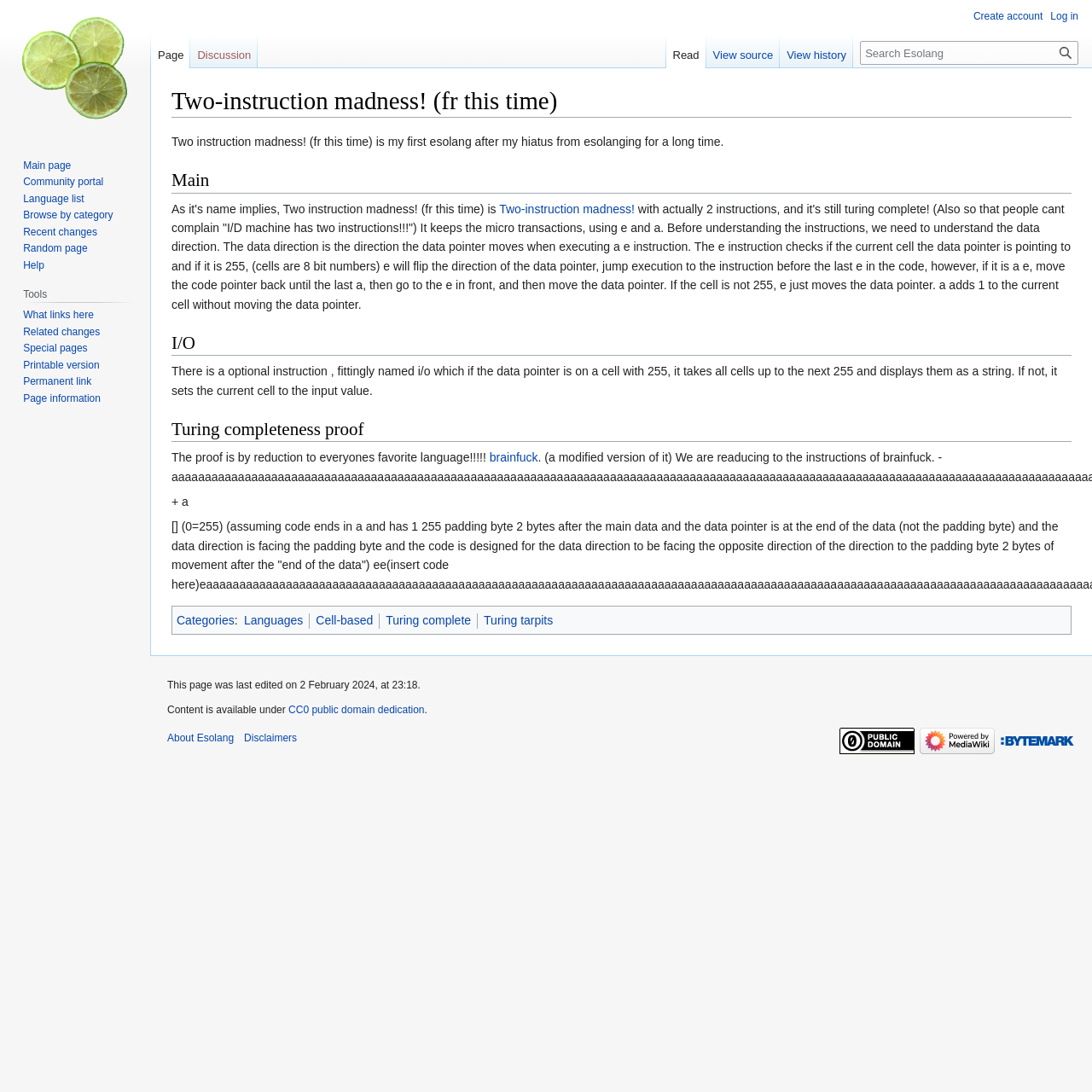Illustrate the webpage's structure and main components comprehensively.

This webpage is about "Two-instruction madness! (fr this time)" - Esolang, a type of esolang (esoteric programming language). The page has a main section that takes up most of the screen, with a navigation menu on the top right and a search bar on the top left.

At the top of the main section, there is a heading that reads "Two-instruction madness! (fr this time)" followed by two links, "Jump to navigation" and "Jump to search". Below this, there is a brief introduction to the esolang, explaining that it is the author's first esolang after a hiatus.

The main content of the page is divided into four sections: "Main", "I/O", "Turing completeness proof", and "Categories". The "Main" section explains the instructions and data direction of the esolang. The "I/O" section describes an optional instruction called "i/o" that displays cells as a string or sets the current cell to the input value. The "Turing completeness proof" section provides a proof of the esolang's Turing completeness by reduction to another language, Brainfuck. The "Categories" section lists the categories that this esolang belongs to, including "Languages", "Cell-based", "Turing complete", and "Turing tarpits".

On the right side of the page, there are several navigation menus, including "Personal tools", "Namespaces", "Views", and "Tools". These menus provide links to various pages, such as the main page, community portal, language list, and help.

At the bottom of the page, there is a section that displays information about the page, including the last edited date and time, and links to the page's history, printable version, and permanent link. There are also links to "About Esolang", "Disclaimers", and "CC0 public domain dedication", as well as images of the CC0 public domain dedication and MediaWiki logos.